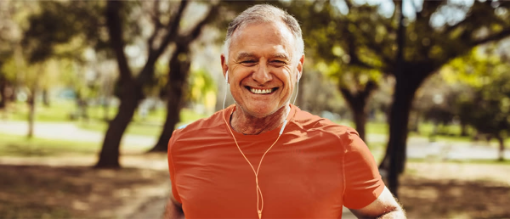Use a single word or phrase to answer the following:
What is the dominant color of the man's shirt?

Orange